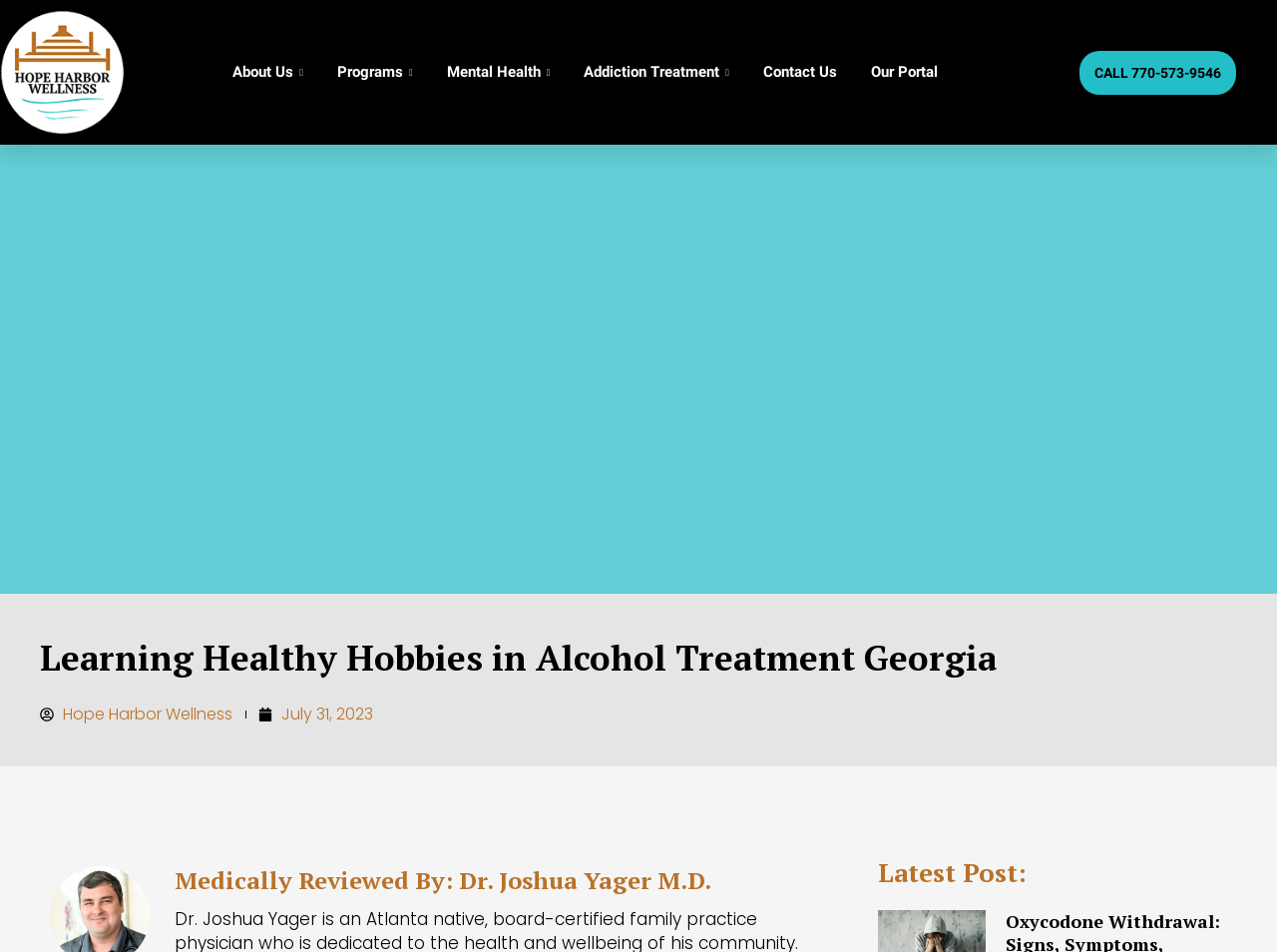What is the name of the rehab center?
Based on the image, please offer an in-depth response to the question.

I found the answer by looking at the image and link at the top of the page, which has the text 'Hope Harbor Wellness Drug and Alcohol Rehab and Mental Health Treatment'.